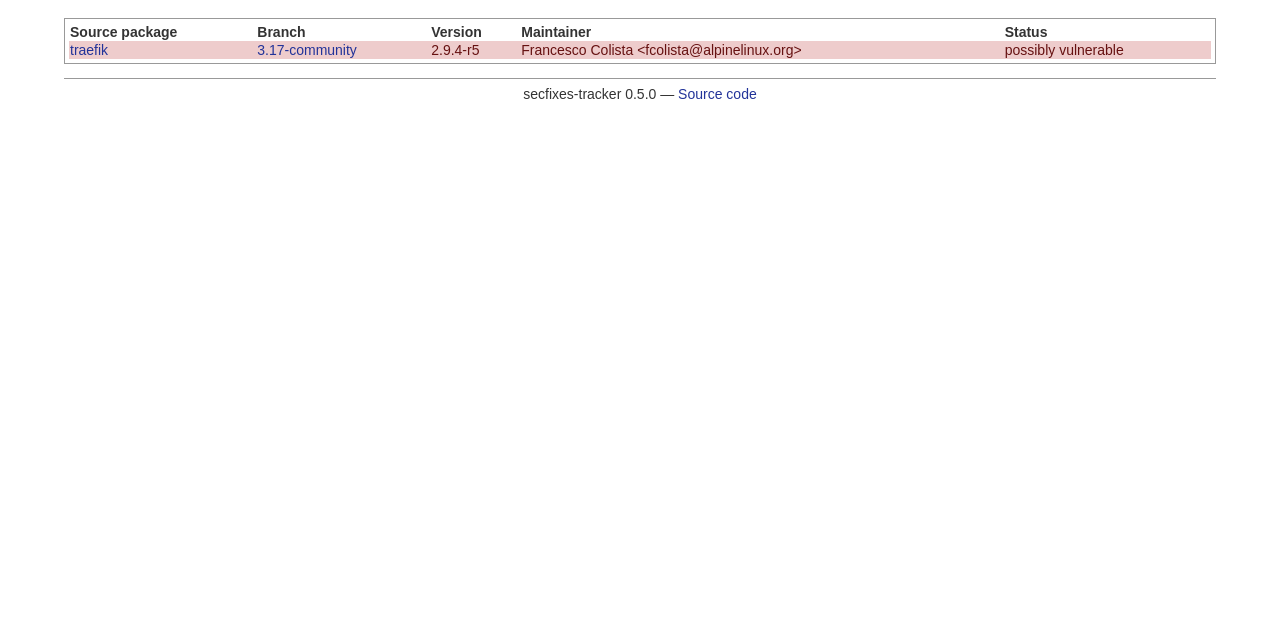Find the bounding box coordinates corresponding to the UI element with the description: "traefik". The coordinates should be formatted as [left, top, right, bottom], with values as floats between 0 and 1.

[0.055, 0.065, 0.084, 0.09]